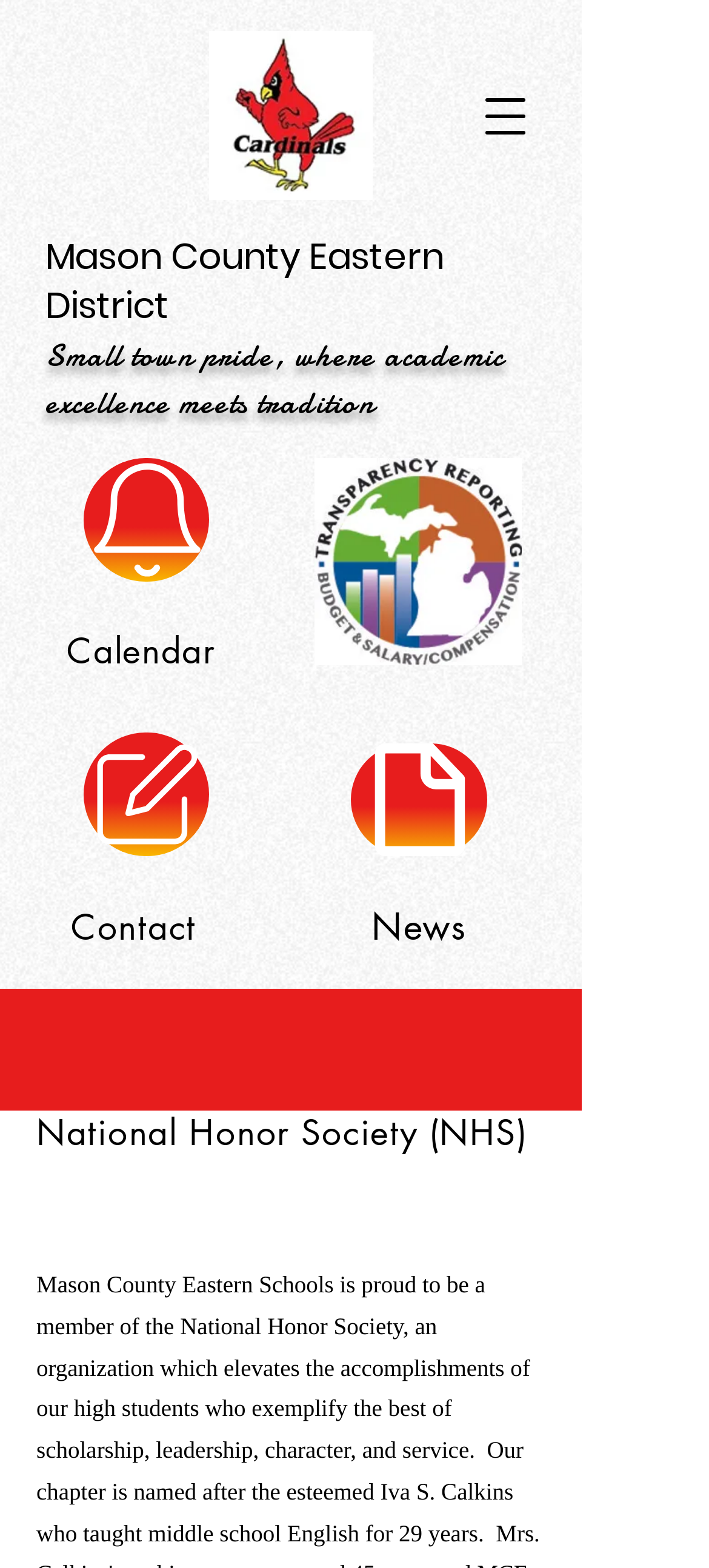Extract the bounding box coordinates for the UI element described as: "Contact".

[0.118, 0.467, 0.295, 0.546]